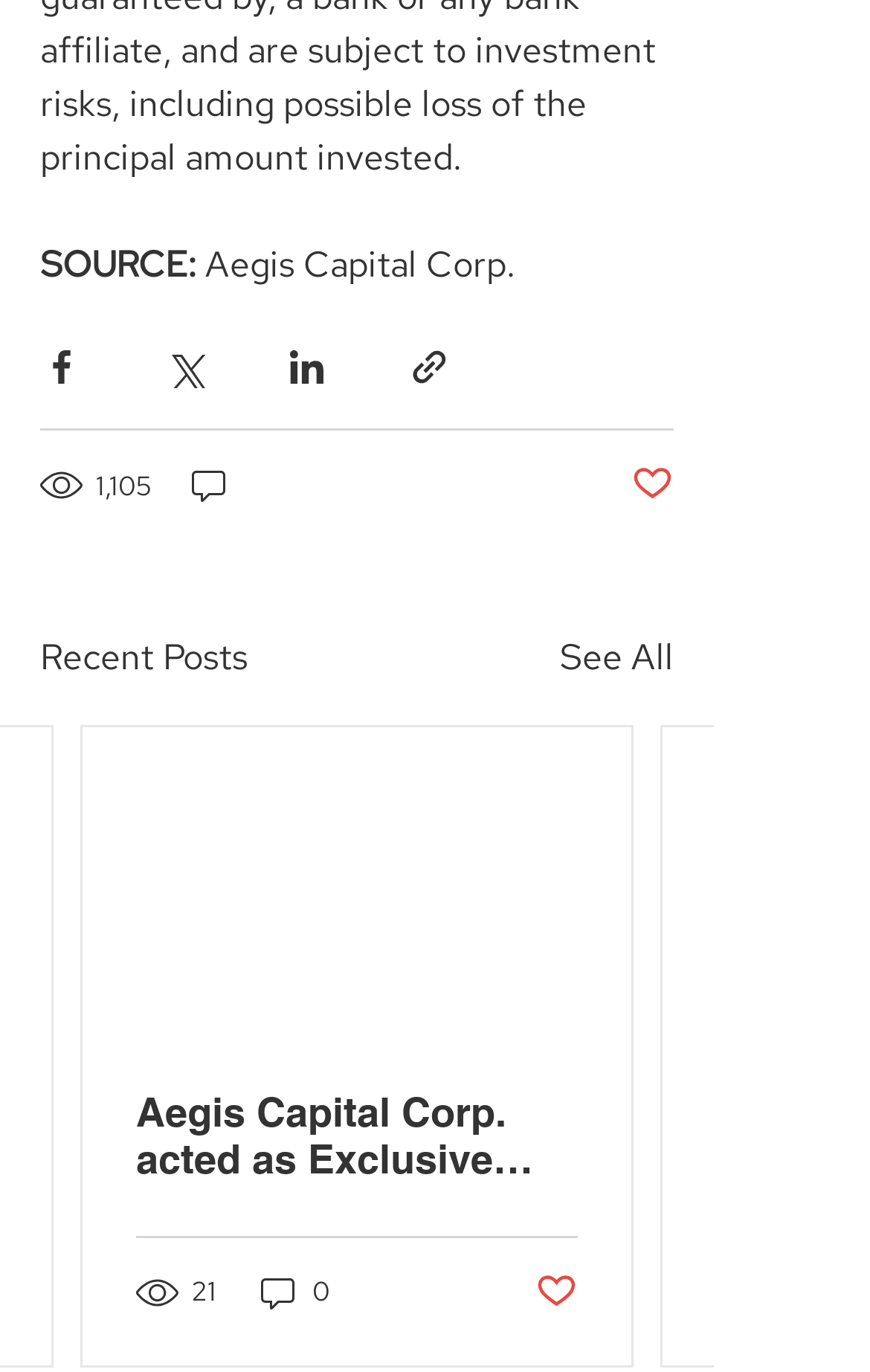Determine the bounding box coordinates for the region that must be clicked to execute the following instruction: "View recent posts".

[0.046, 0.46, 0.285, 0.499]